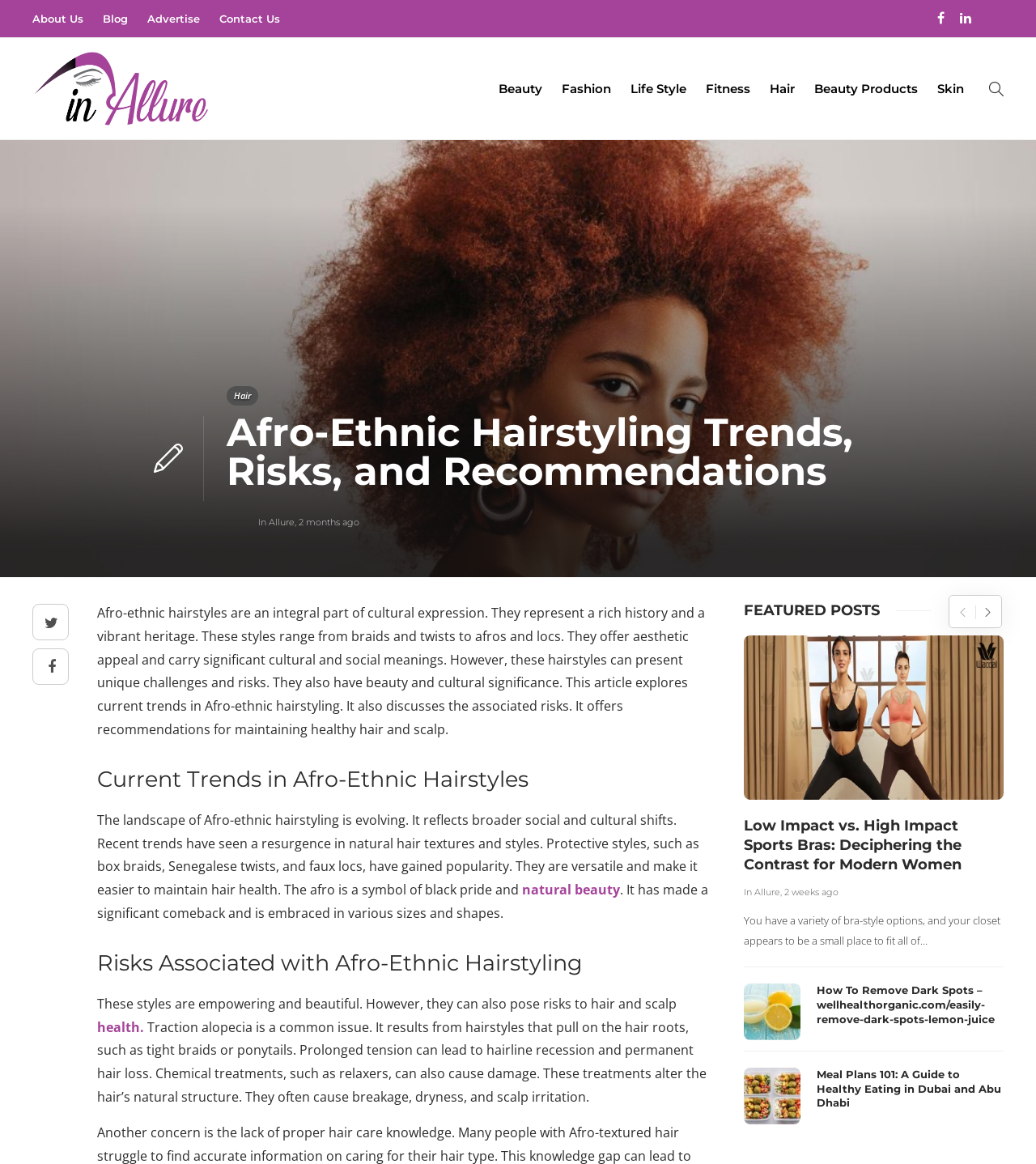Please determine the bounding box coordinates of the element to click on in order to accomplish the following task: "Learn more about In Allure". Ensure the coordinates are four float numbers ranging from 0 to 1, i.e., [left, top, right, bottom].

[0.035, 0.557, 0.142, 0.58]